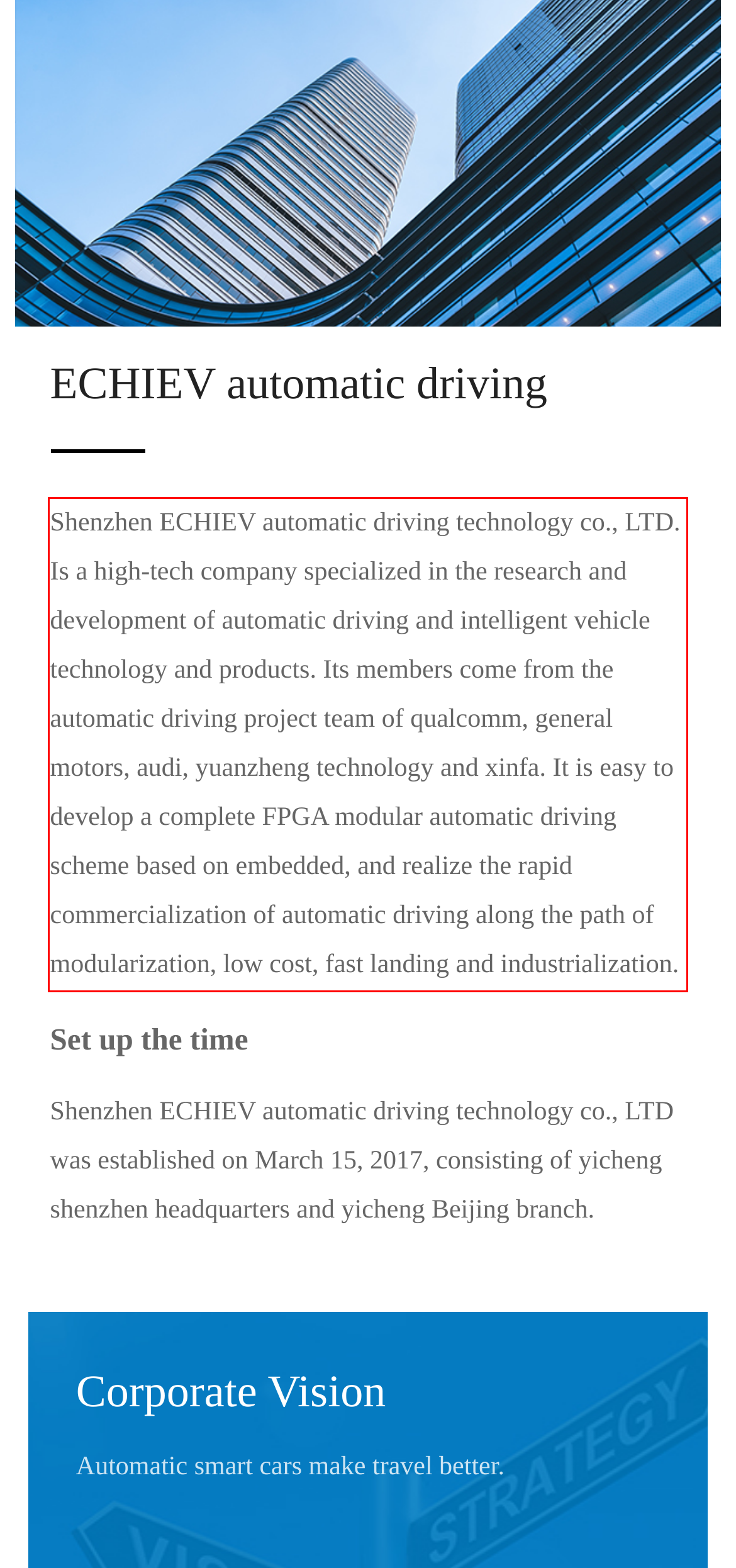You are looking at a screenshot of a webpage with a red rectangle bounding box. Use OCR to identify and extract the text content found inside this red bounding box.

Shenzhen ECHIEV automatic driving technology co., LTD. Is a high-tech company specialized in the research and development of automatic driving and intelligent vehicle technology and products. Its members come from the automatic driving project team of qualcomm, general motors, audi, yuanzheng technology and xinfa. It is easy to develop a complete FPGA modular automatic driving scheme based on embedded, and realize the rapid commercialization of automatic driving along the path of modularization, low cost, fast landing and industrialization.